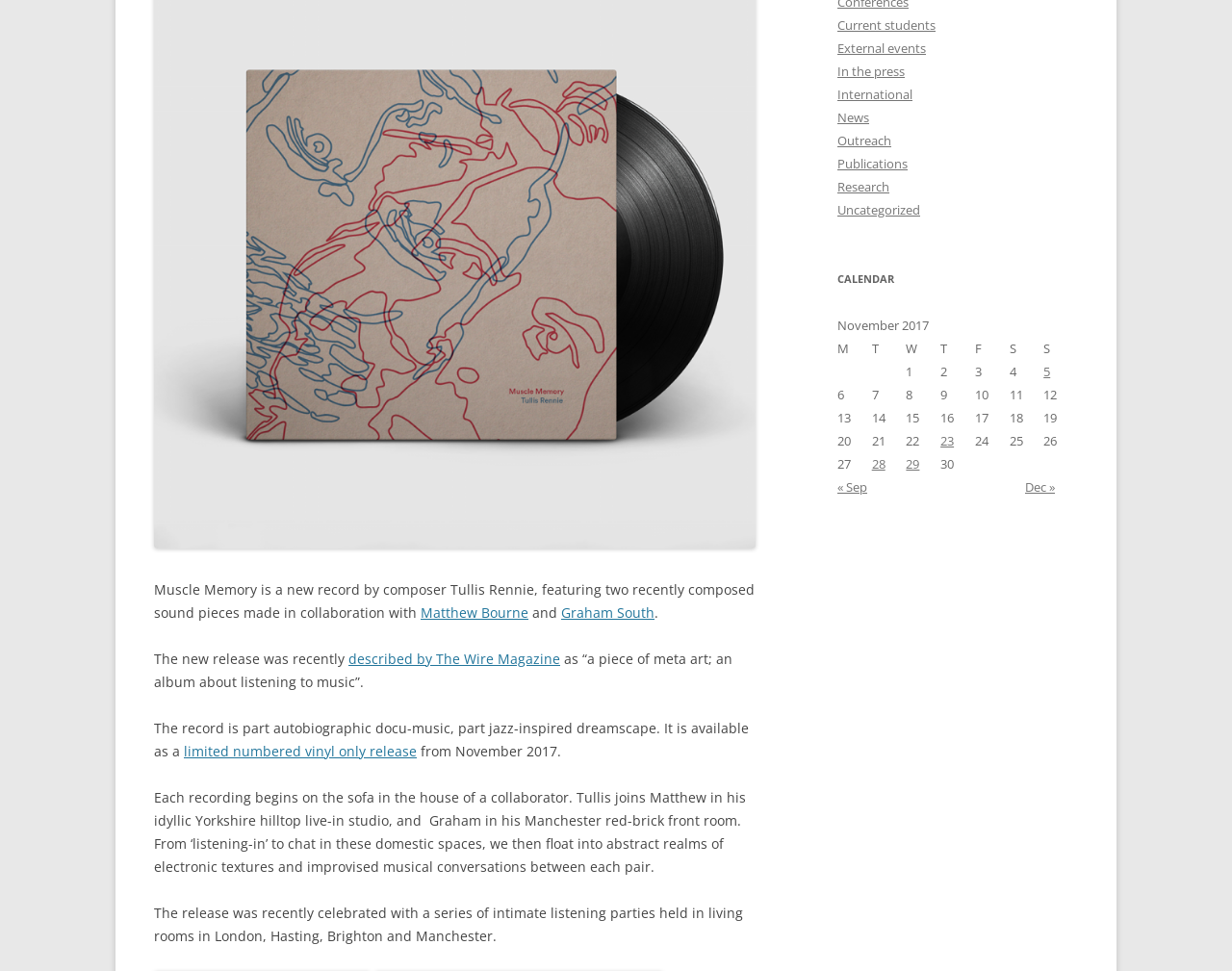Locate the bounding box for the described UI element: "In the press". Ensure the coordinates are four float numbers between 0 and 1, formatted as [left, top, right, bottom].

[0.68, 0.065, 0.734, 0.082]